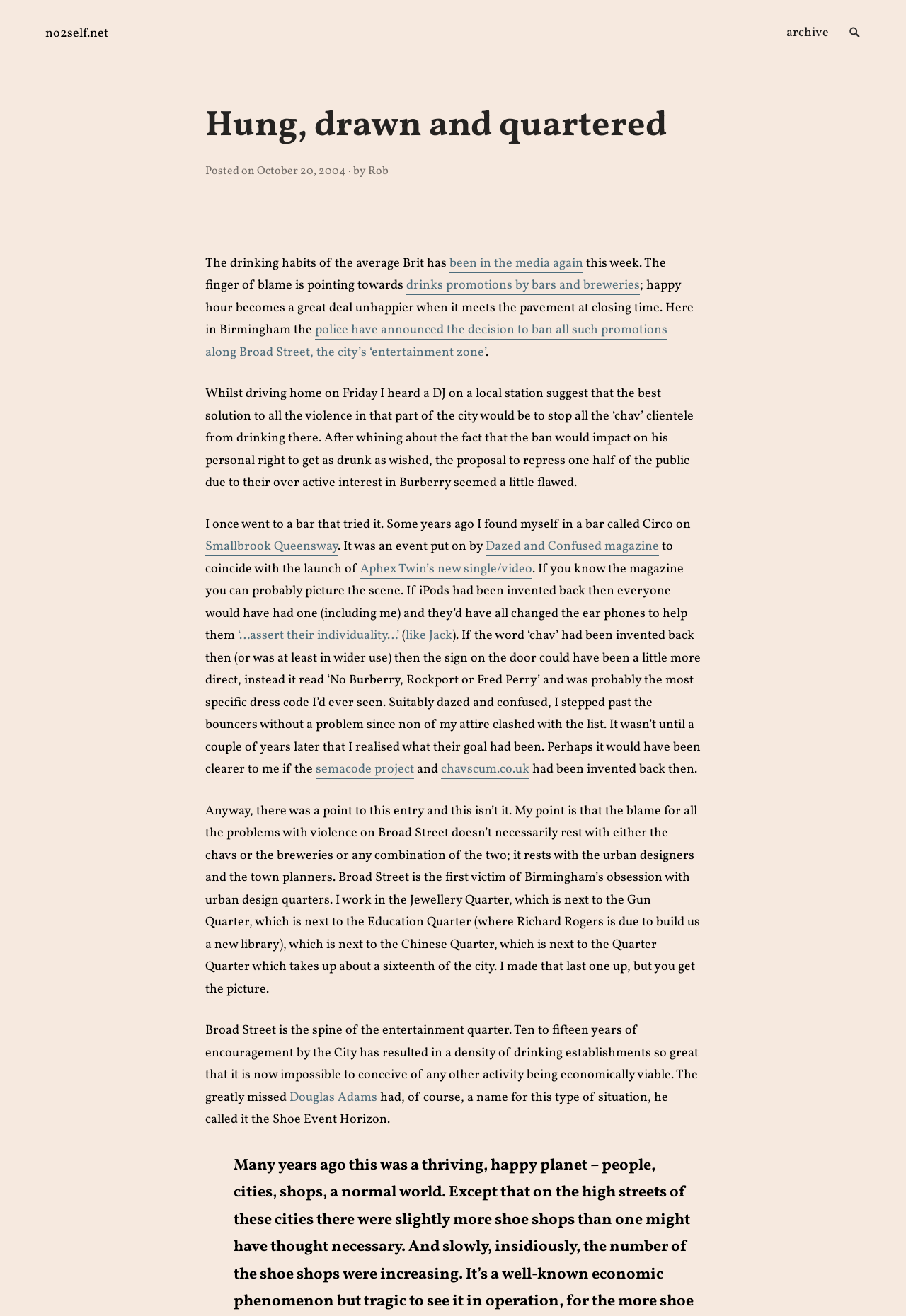Bounding box coordinates are specified in the format (top-left x, top-left y, bottom-right x, bottom-right y). All values are floating point numbers bounded between 0 and 1. Please provide the bounding box coordinate of the region this sentence describes: See All

None